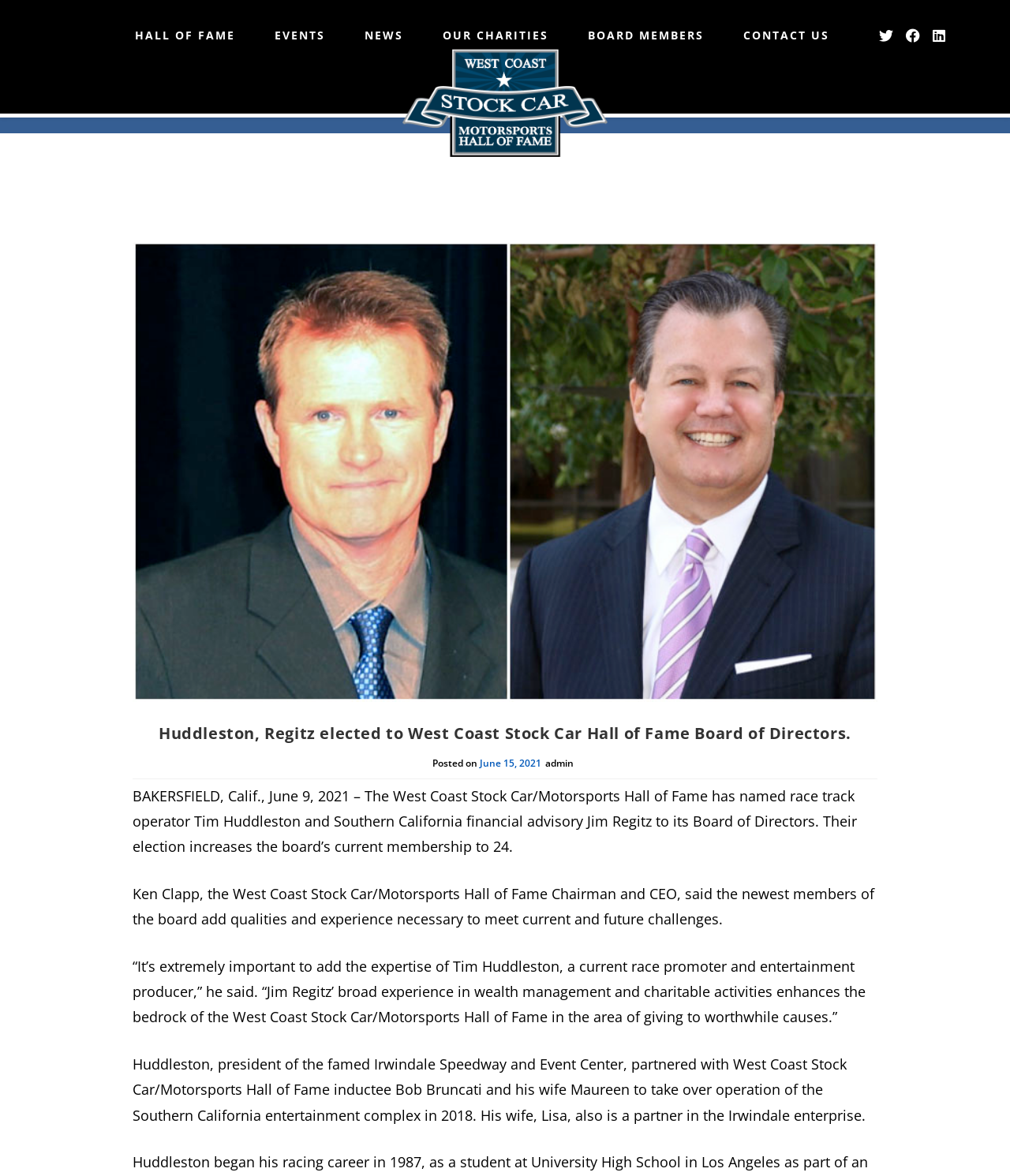Give a one-word or one-phrase response to the question:
How many links are in the top navigation bar?

6